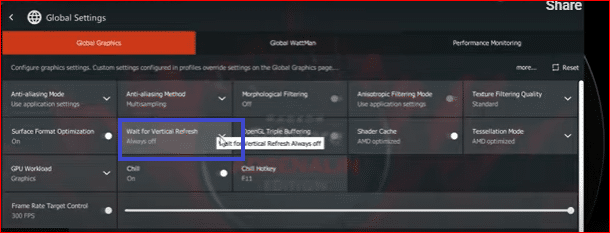What is the purpose of the 'Wait for Vertical Refresh' setting?
Using the visual information from the image, give a one-word or short-phrase answer.

Reducing screen tearing